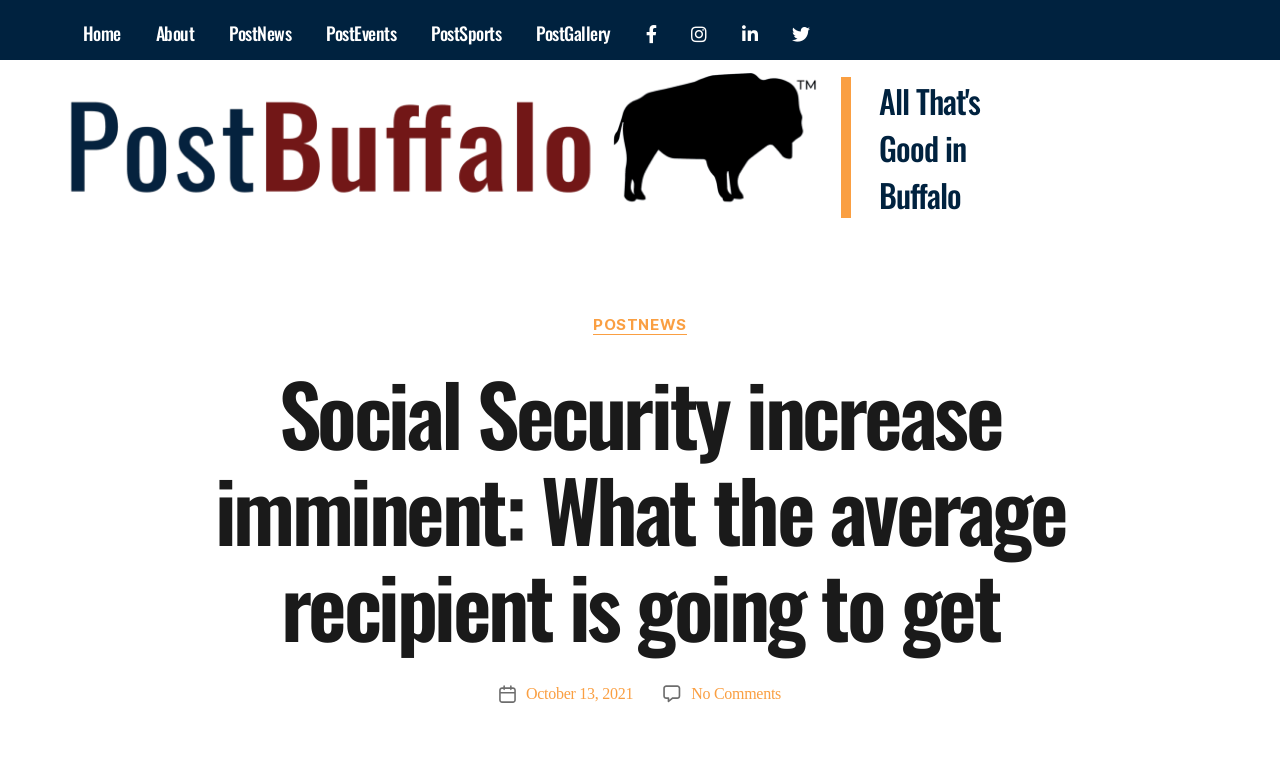Using the format (top-left x, top-left y, bottom-right x, bottom-right y), and given the element description, identify the bounding box coordinates within the screenshot: PostNews

[0.464, 0.414, 0.536, 0.44]